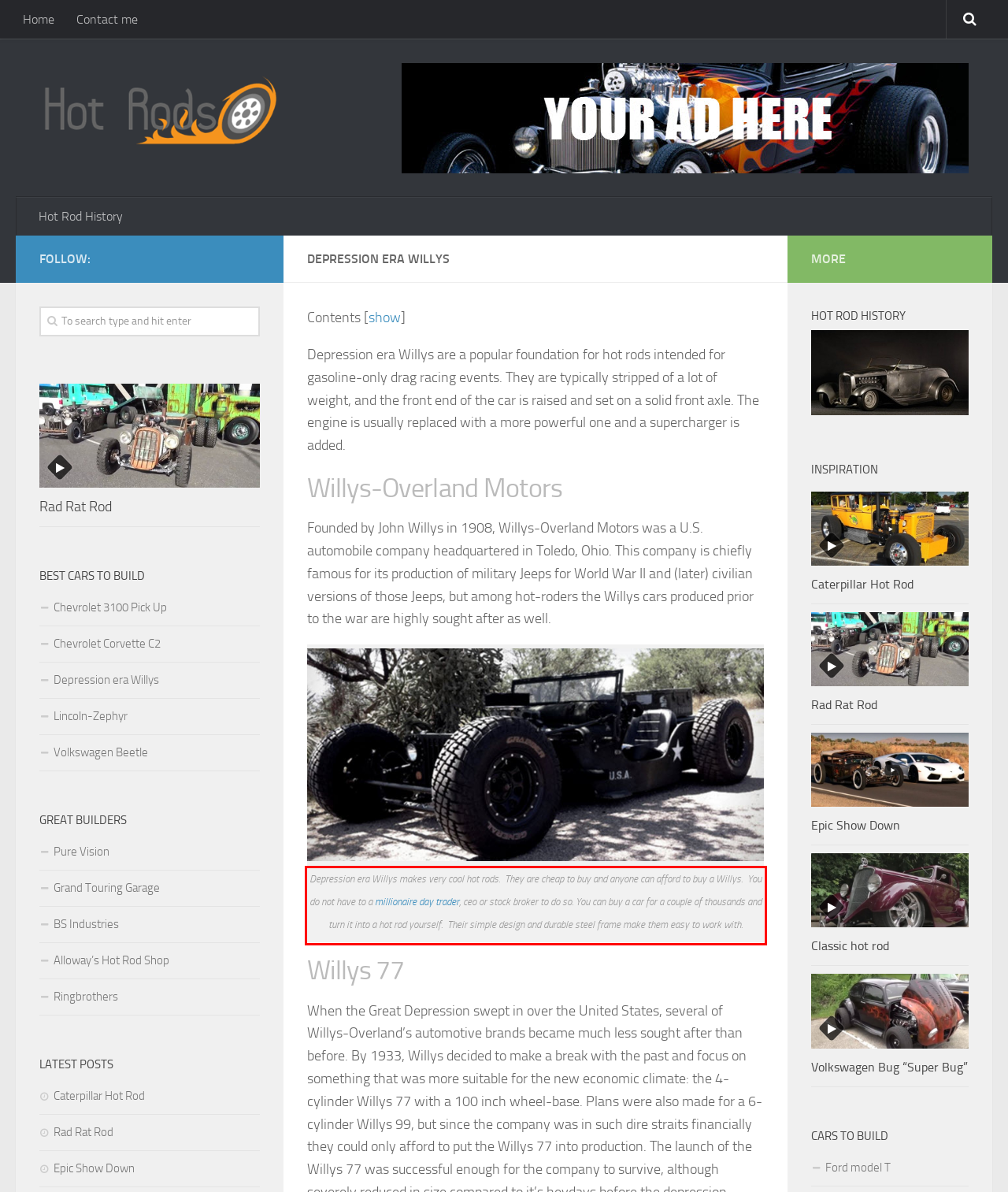Given the screenshot of the webpage, identify the red bounding box, and recognize the text content inside that red bounding box.

Depression era Willys makes very cool hot rods. They are cheap to buy and anyone can afford to buy a Willys. You do not have to a millionaire day trader, ceo or stock broker to do so. You can buy a car for a couple of thousands and turn it into a hot rod yourself. Their simple design and durable steel frame make them easy to work with.